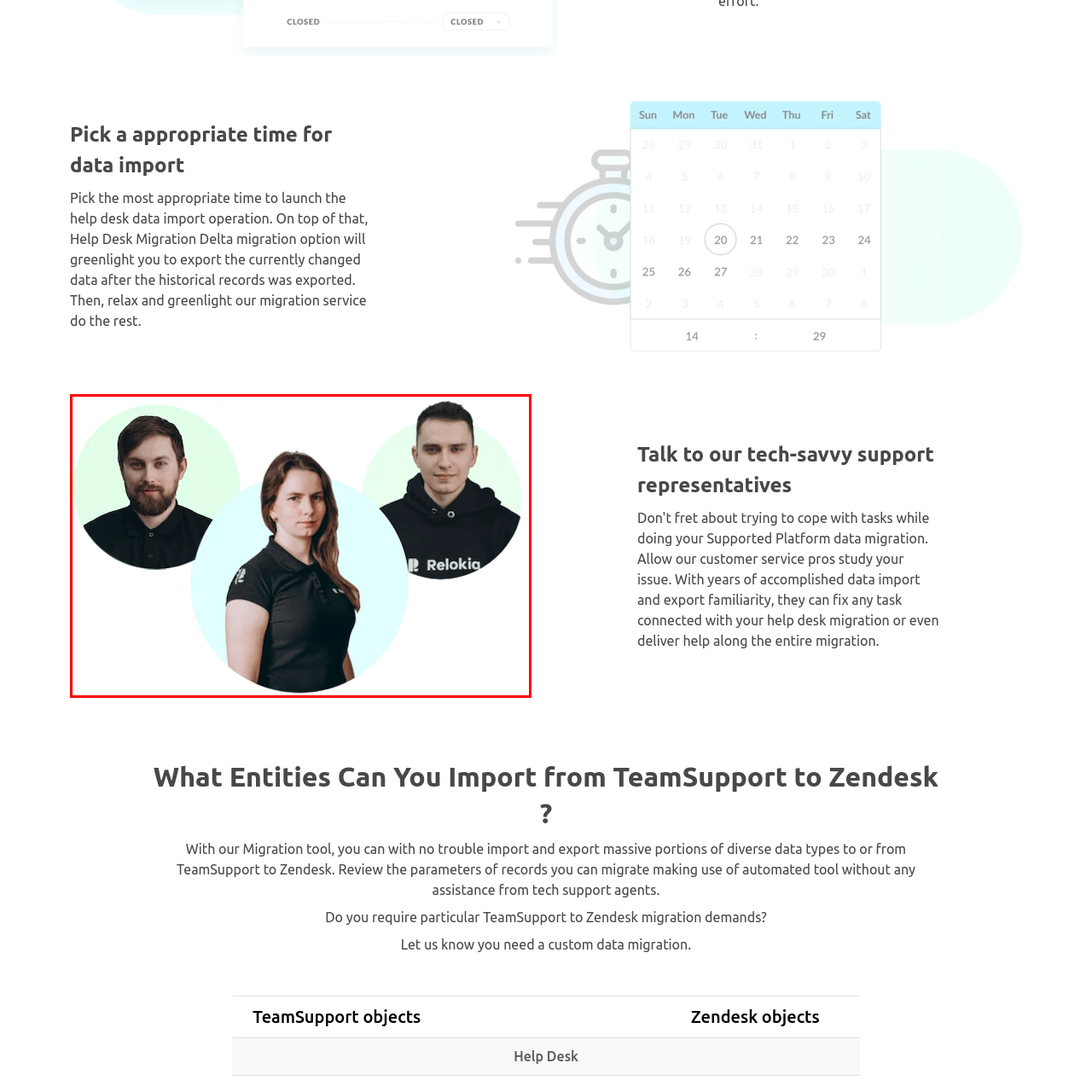Direct your gaze to the image circumscribed by the red boundary and deliver a thorough answer to the following question, drawing from the image's details: 
How many men are in the image?

Flanking the central woman are two men: one on the left with a beard and a polo shirt, and another on the right wearing a hoodie, both also showcasing the Relokia logo.